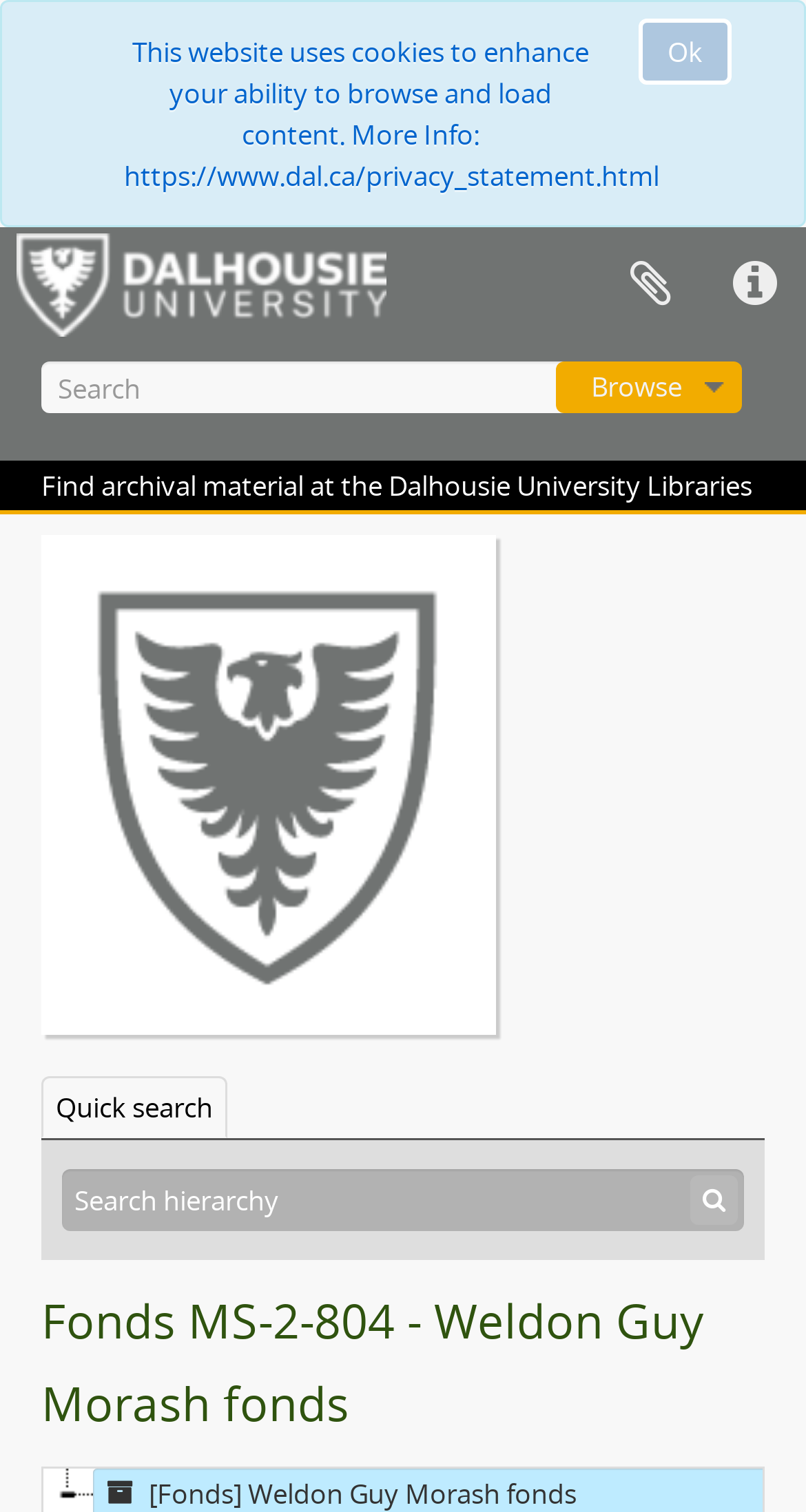Please find the bounding box coordinates of the element that must be clicked to perform the given instruction: "Browse the archives". The coordinates should be four float numbers from 0 to 1, i.e., [left, top, right, bottom].

[0.69, 0.239, 0.921, 0.273]